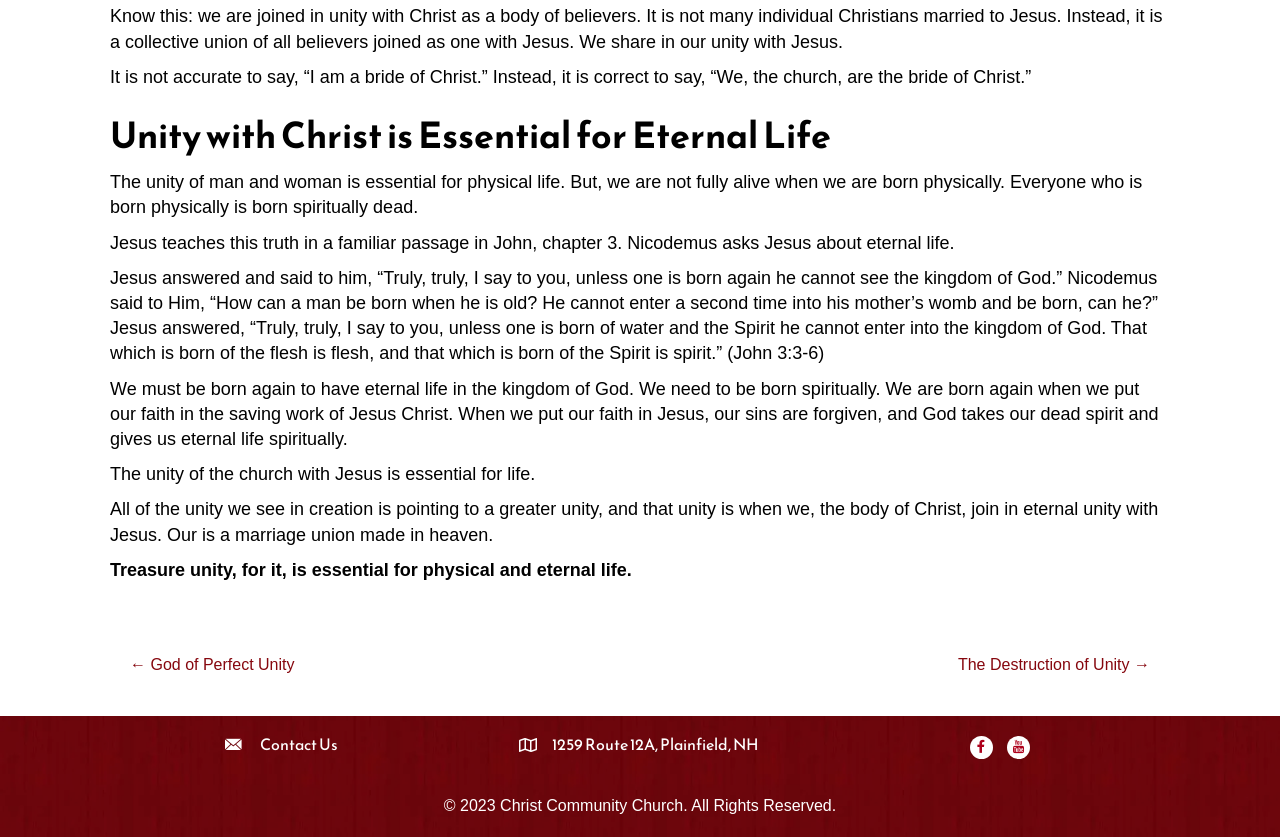What is the location of Christ Community Church?
Answer with a single word or phrase by referring to the visual content.

1259 Route 12A, Plainfield, NH